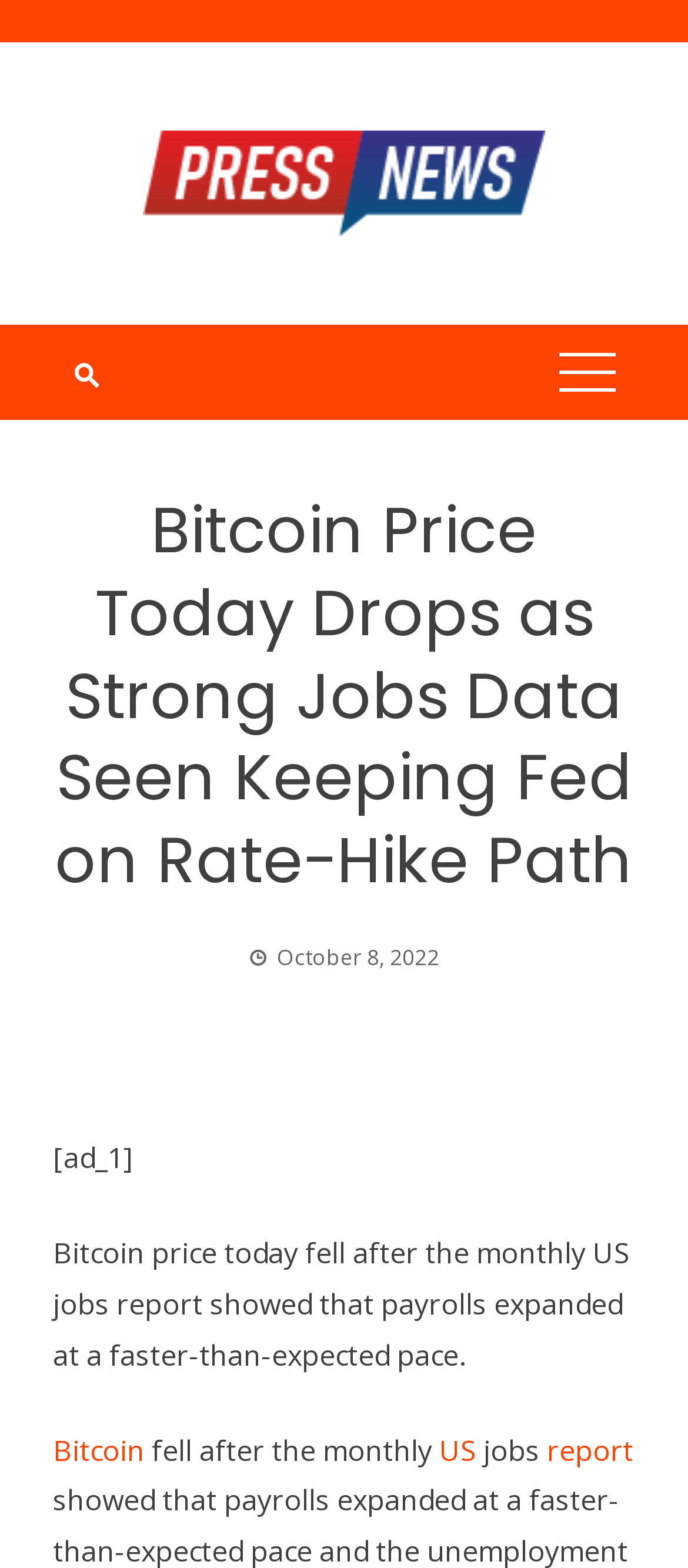Detail the features and information presented on the webpage.

The webpage appears to be a news article about the current Bitcoin price and its relation to the US jobs report. At the top, there is a heading that summarizes the content of the article, "Bitcoin Price Today Drops as Strong Jobs Data Seen Keeping Fed on Rate-Hike Path". 

Below the heading, there is a time element showing the date "October 8, 2022". To the left of the time element, there is a static text "[ad_1]" which is likely an advertisement. 

The main content of the article starts below the time element, with a paragraph of text that explains how the Bitcoin price was affected by the US jobs report. The text mentions "Bitcoin price today fell after the monthly US jobs report showed that payrolls expanded at a faster-than-expected pace." 

There are three links within the article, one for "Bitcoin", one for "US", and one for "report", which are likely hyperlinks to related articles or sources. These links are positioned at the bottom of the article, with the "Bitcoin" link on the left, the "US" link in the middle, and the "report" link on the right. 

There are two additional links at the top of the page, one on the left and one on the right, but their contents are not specified.